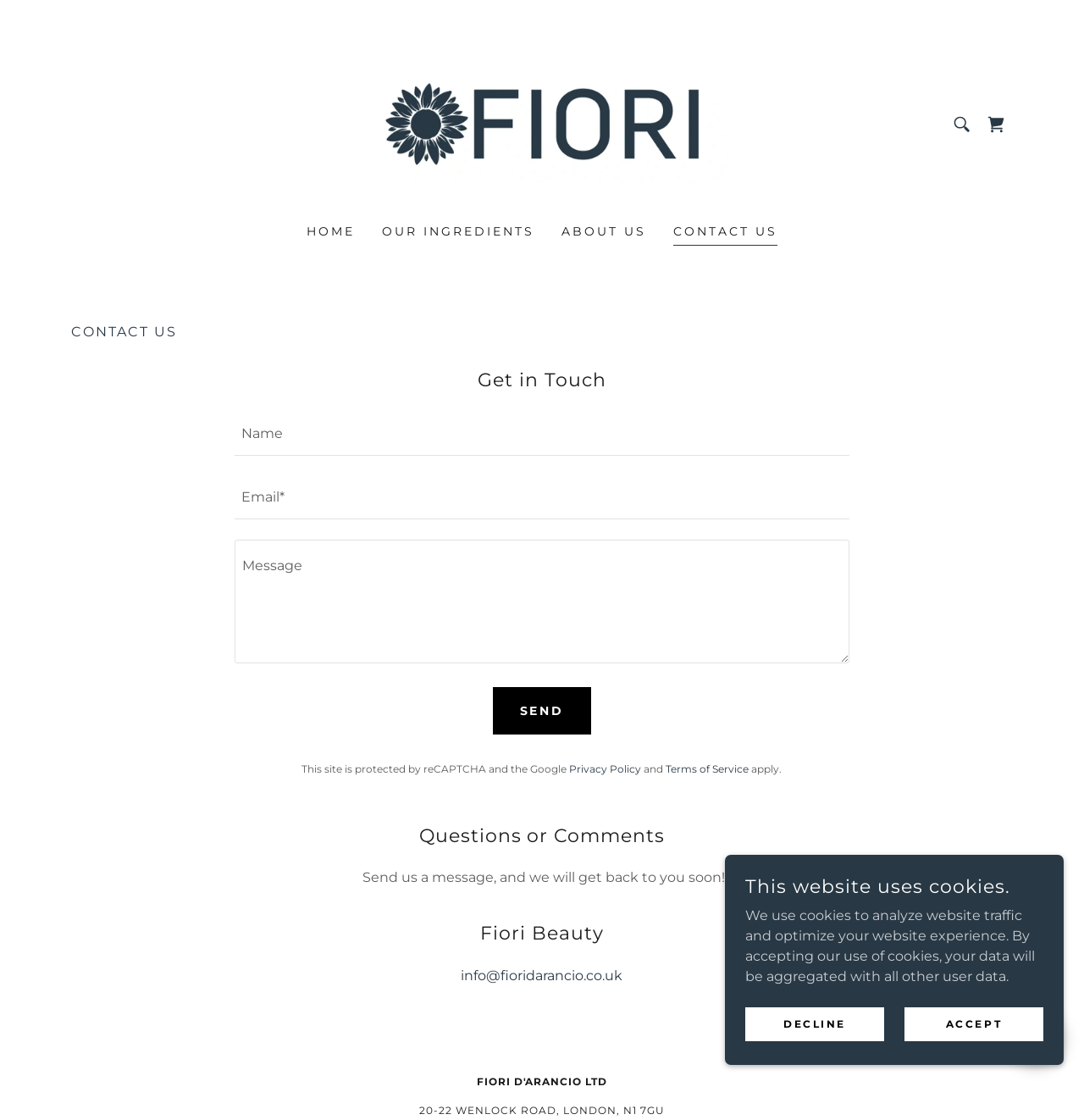Determine the bounding box coordinates of the element's region needed to click to follow the instruction: "Click the SEND button". Provide these coordinates as four float numbers between 0 and 1, formatted as [left, top, right, bottom].

[0.454, 0.613, 0.546, 0.656]